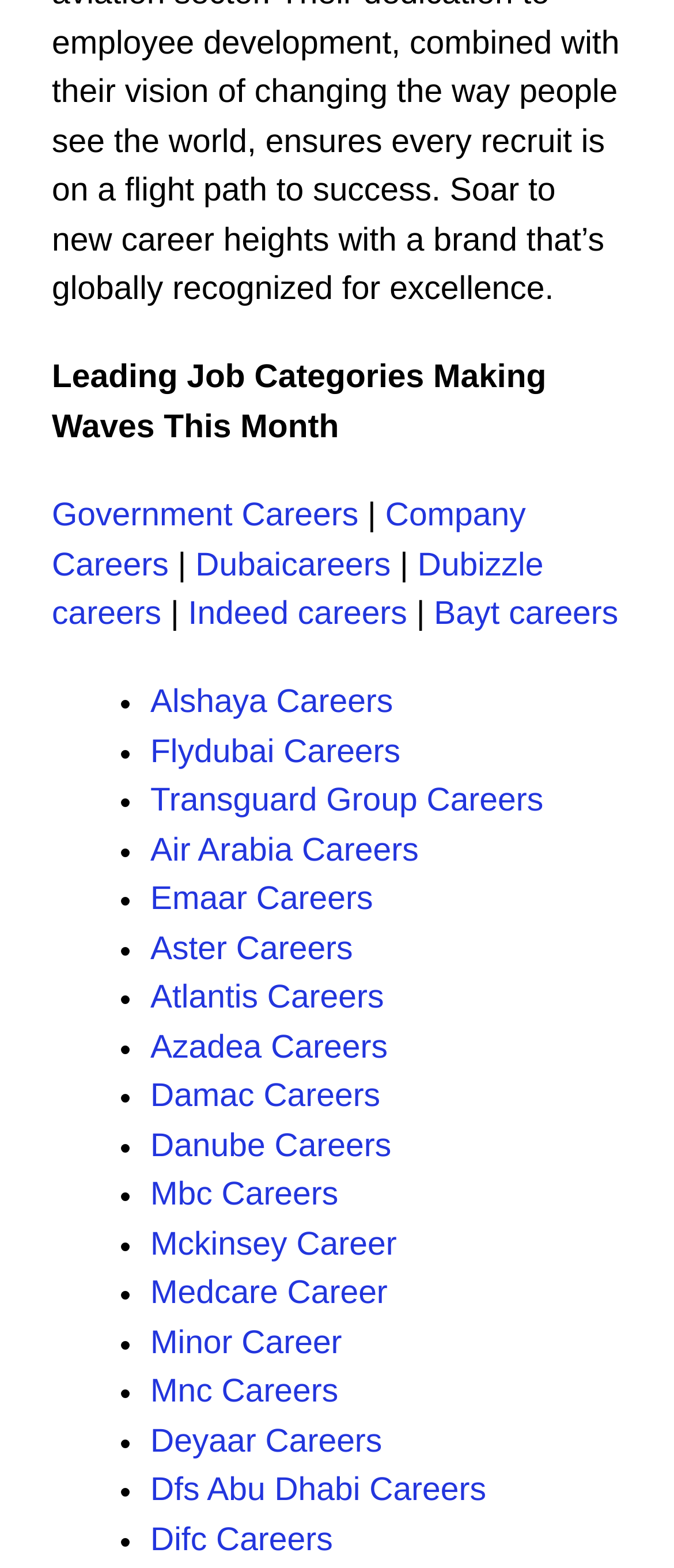Please identify the coordinates of the bounding box for the clickable region that will accomplish this instruction: "Explore Alshaya Careers".

[0.223, 0.437, 0.583, 0.46]